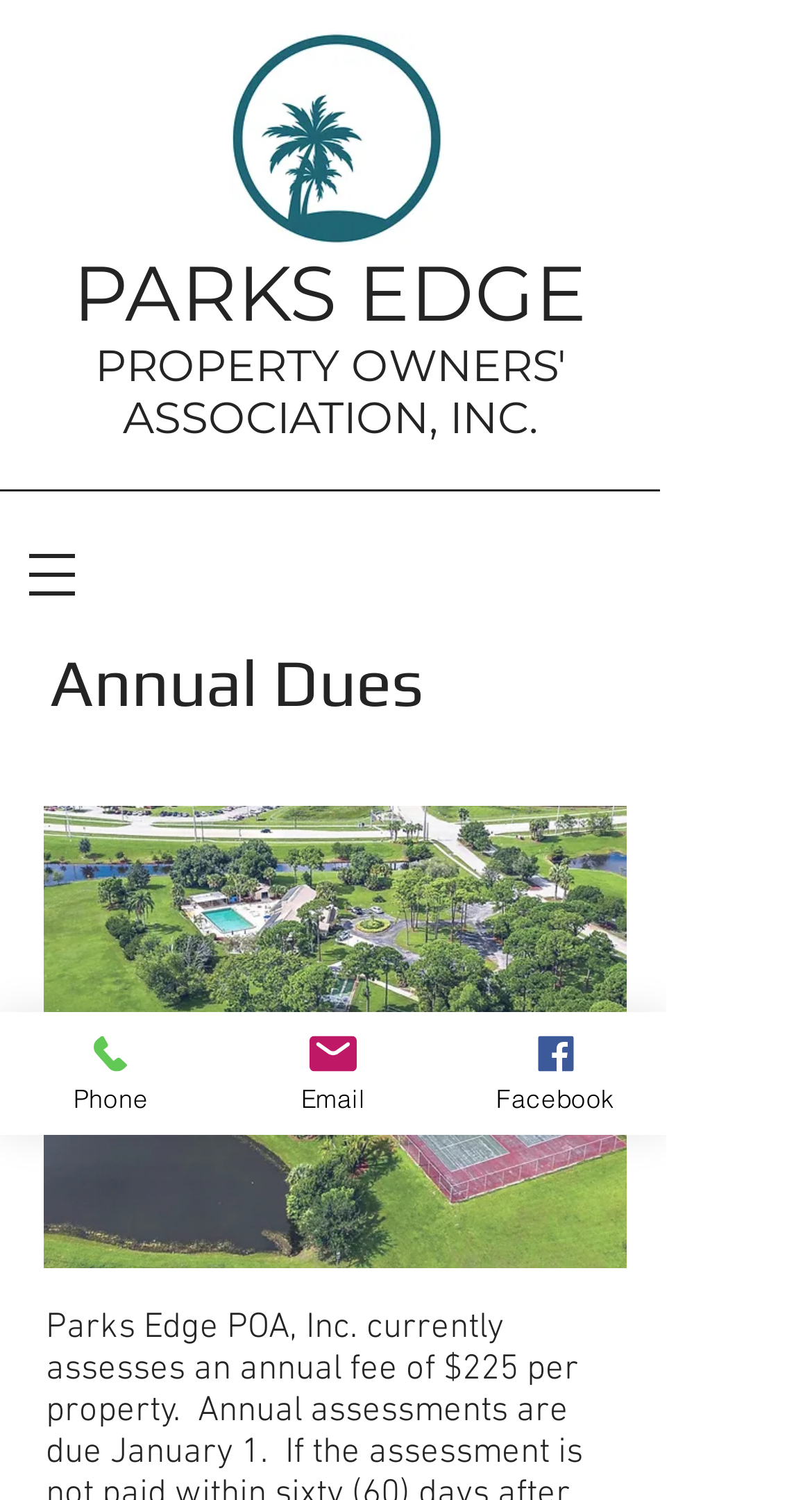Provide a single word or phrase answer to the question: 
What is the name of the property owners' association?

Parks Edge Property Owners' Association, Inc.